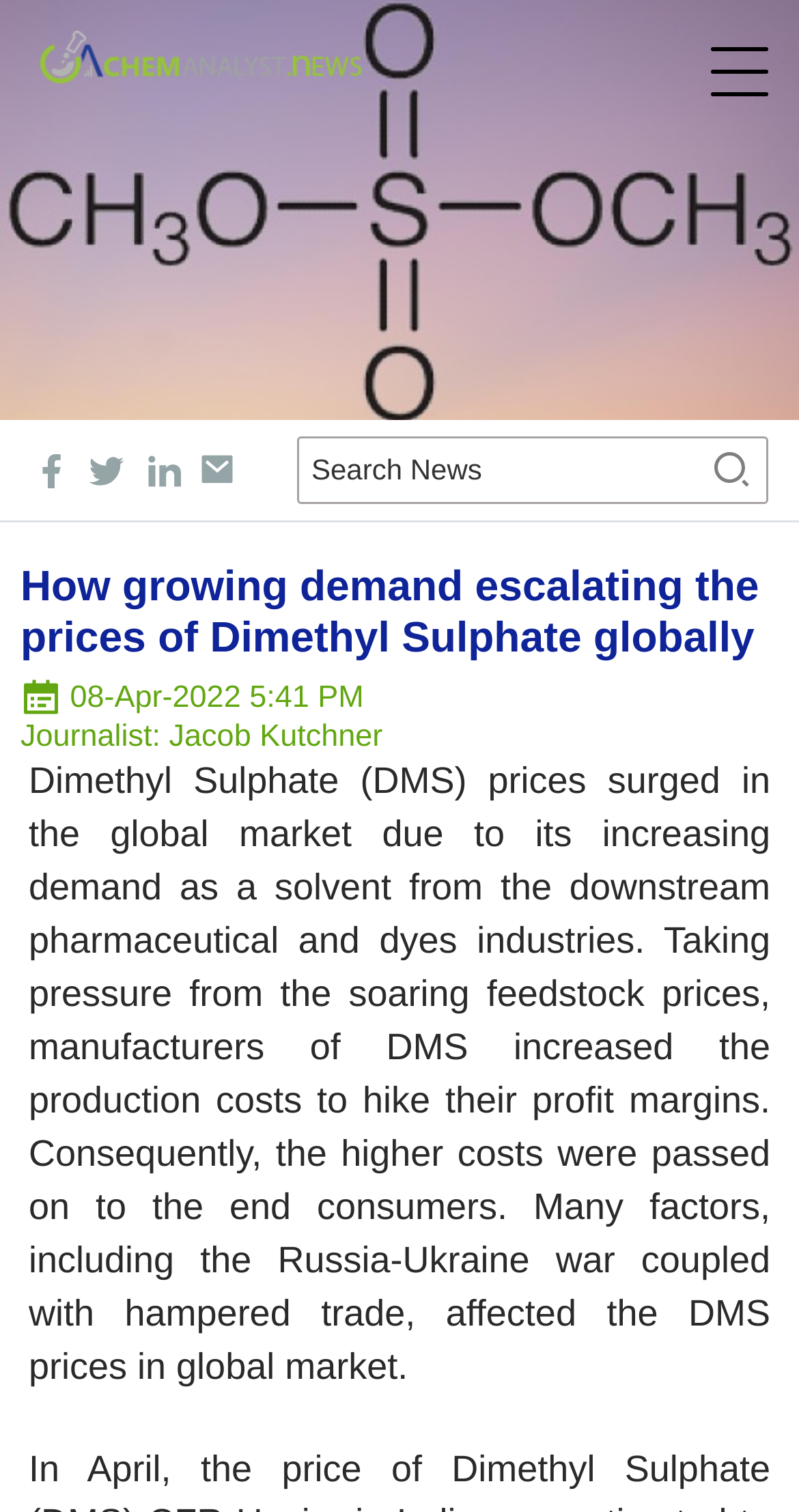Illustrate the webpage with a detailed description.

The webpage appears to be a news article about the surge in Dimethyl Sulphate (DMS) prices globally. At the top left corner, there is a logo with the text "logo news" and a corresponding image. On the top right corner, there is an image with no description. 

Below the logo, there is a large image that spans the entire width of the page, with a heading that reads "How growing demand escalating the prices of Dimethyl Sulphate globally". 

On the top right side, there are several small images, likely social media icons, arranged horizontally. Below these icons, there is a search bar with a placeholder text "Search News" and a button with an image. 

The main content of the article is divided into sections. The first section has a heading with the same title as the webpage, followed by the date and time of publication, "08-Apr-2022 5:41 PM", and the journalist's name, "Jacob Kutchner". 

The main article text is a long paragraph that explains the reasons behind the surge in DMS prices, including increasing demand, soaring feedstock prices, and the impact of the Russia-Ukraine war on global trade.